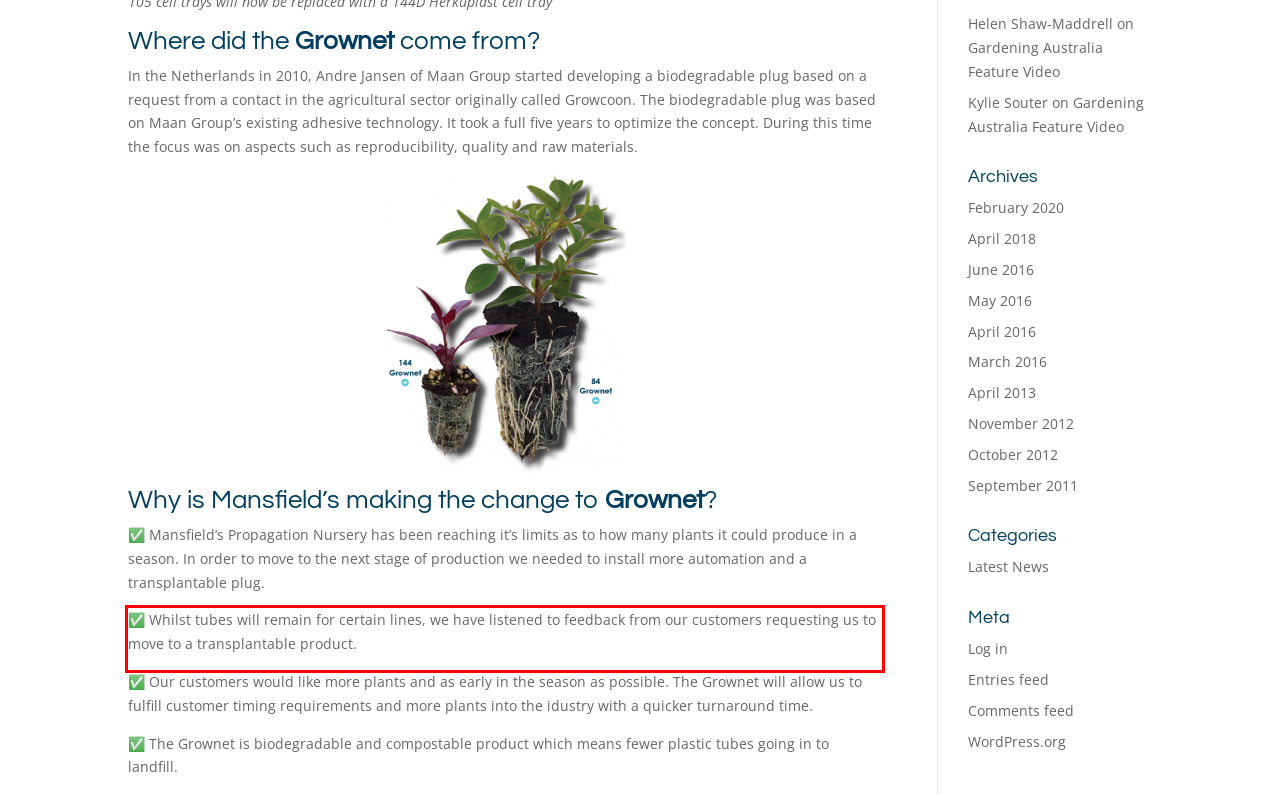Identify the text inside the red bounding box in the provided webpage screenshot and transcribe it.

✅ Whilst tubes will remain for certain lines, we have listened to feedback from our customers requesting us to move to a transplantable product.